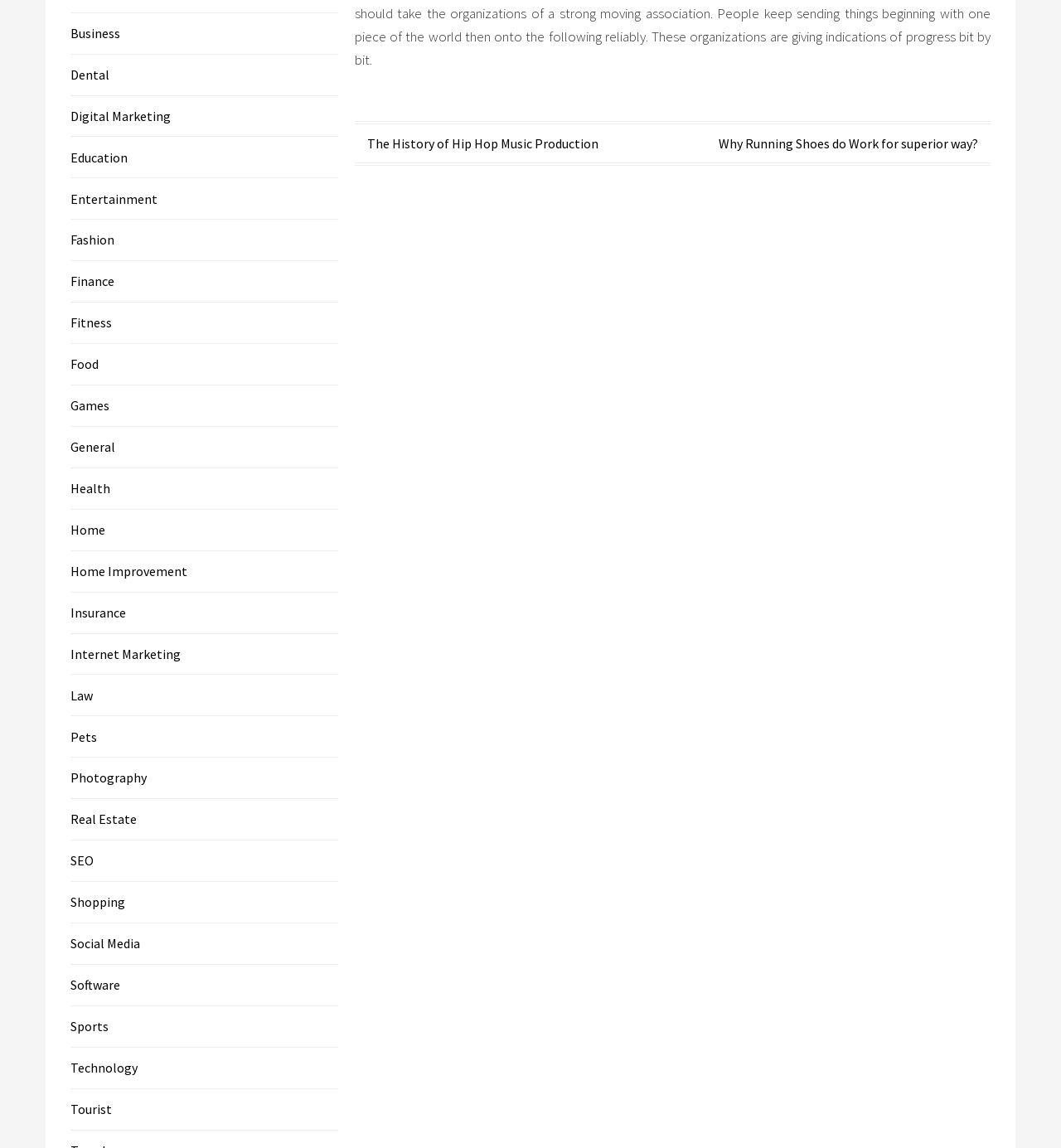Determine the bounding box coordinates of the clickable element to complete this instruction: "View 'Entertainment'". Provide the coordinates in the format of four float numbers between 0 and 1, [left, top, right, bottom].

[0.066, 0.166, 0.148, 0.18]